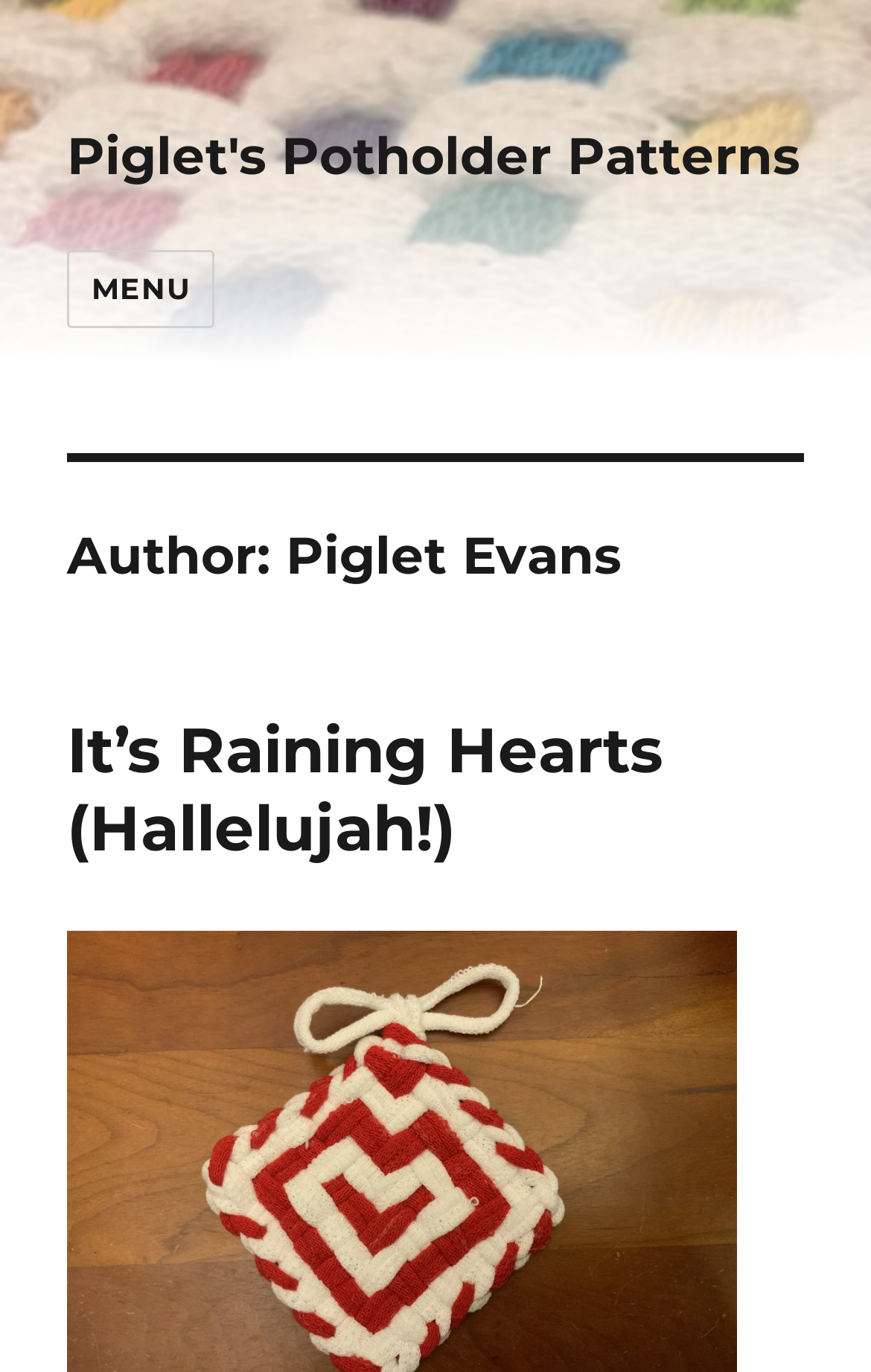Predict the bounding box of the UI element that fits this description: "Menu".

[0.077, 0.182, 0.247, 0.239]